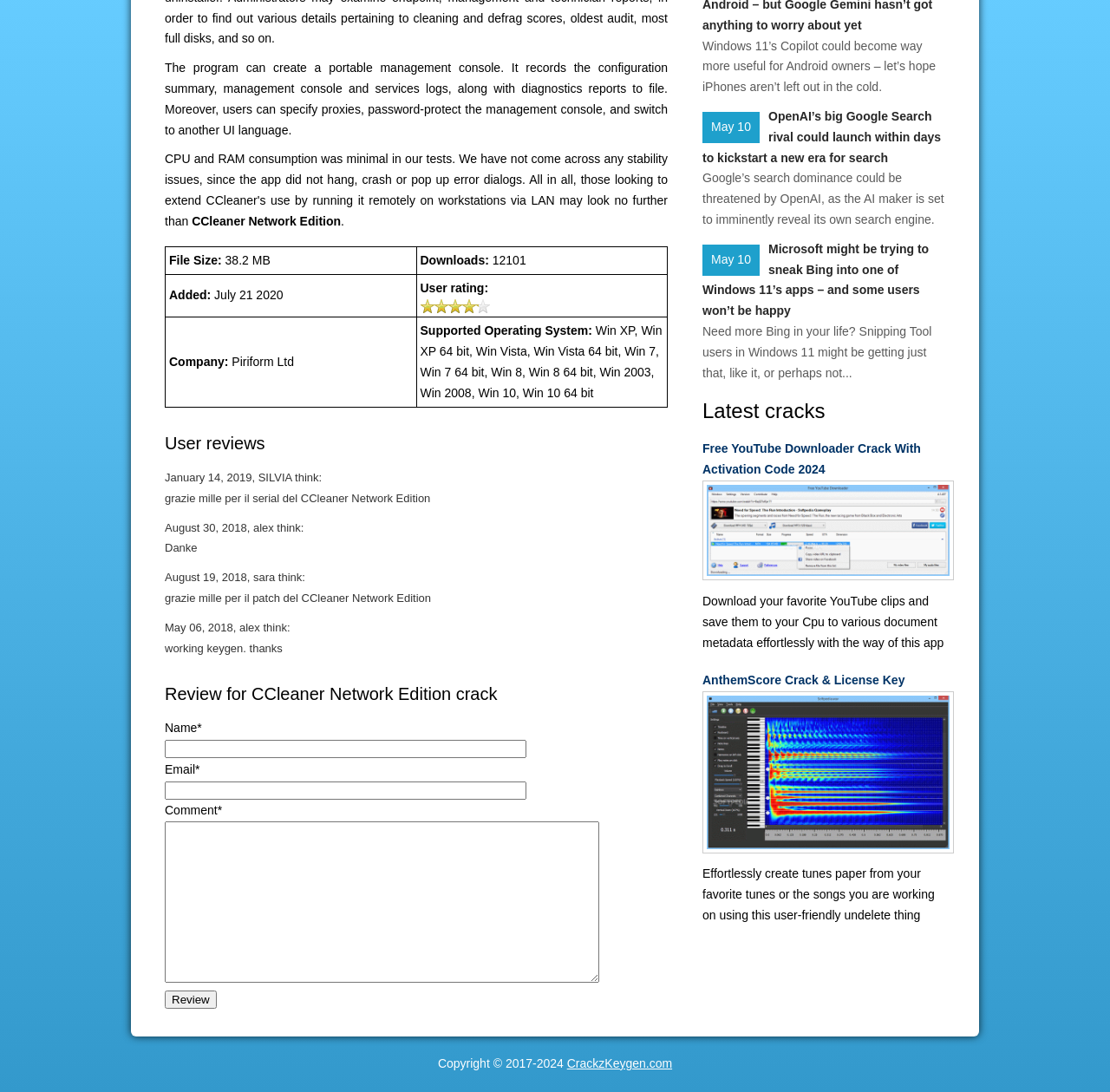Can you find the bounding box coordinates of the area I should click to execute the following instruction: "Read World news"?

None